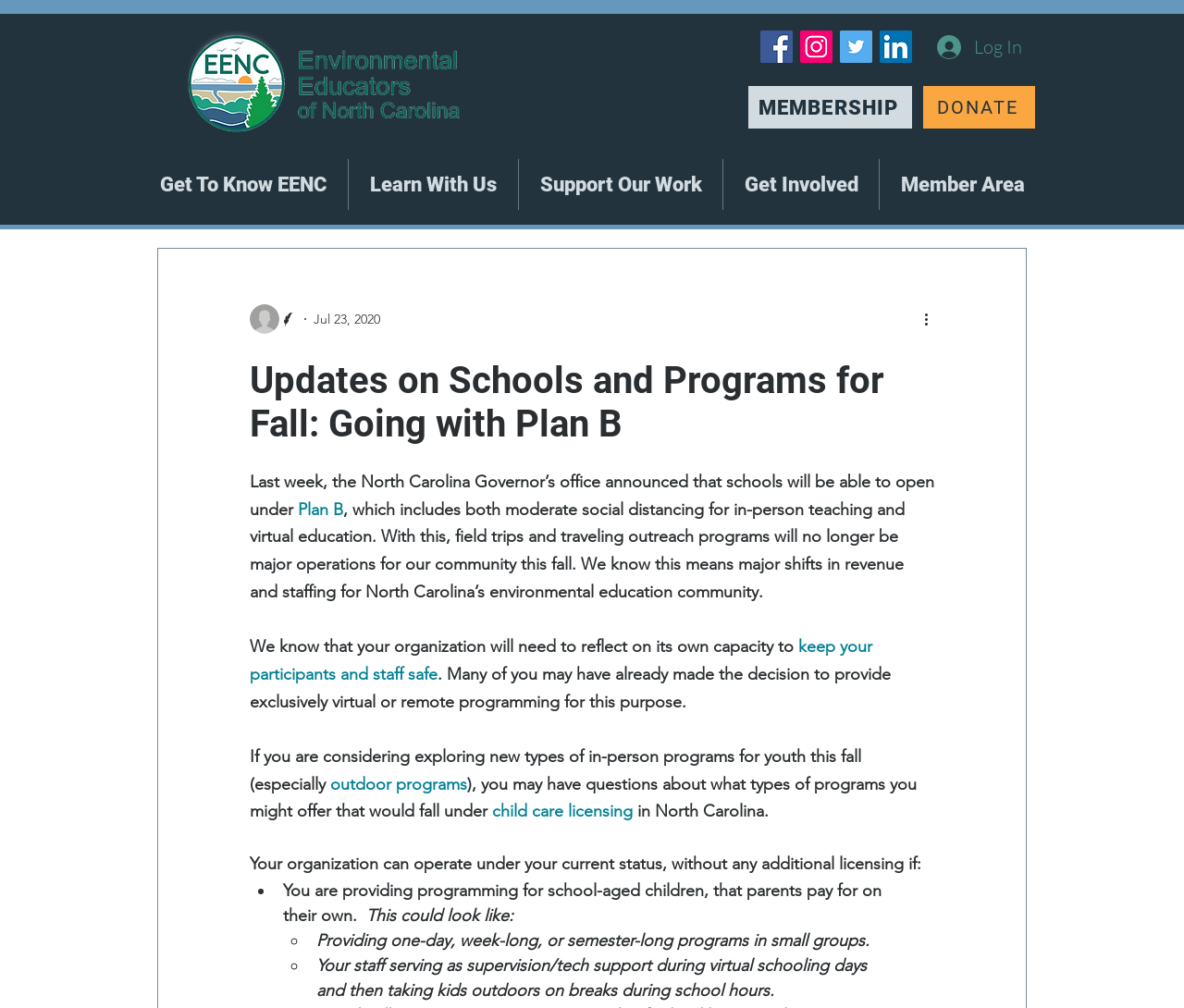Select the bounding box coordinates of the element I need to click to carry out the following instruction: "Learn more about Membership".

[0.632, 0.085, 0.77, 0.128]